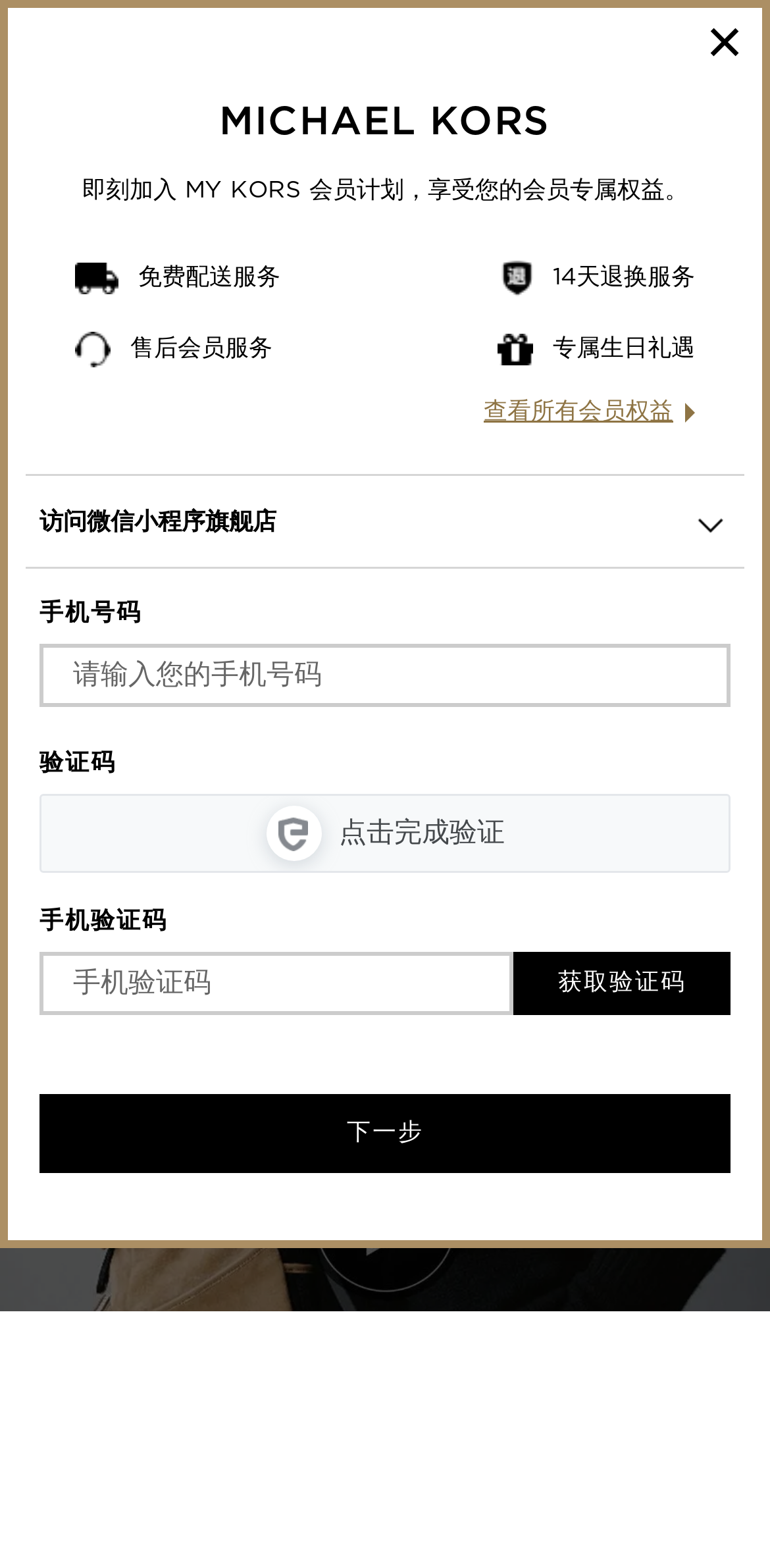Illustrate the webpage's structure and main components comprehensively.

This webpage is the official online store of Michael Kors in China. At the top, there is a heading with the brand name "MICHAEL KORS" in a prominent position. Below it, there is a promotional banner announcing a limited-time offer from June 7th to June 30th, with a call-to-action link "即刻探索>" (Explore Now) on the right side.

On the left side of the page, there is a navigation menu with several links, including "MICHAEL KORS中国官方在线精品店" (Michael Kors Official Online Store) and a few icons. Below the navigation menu, there is a large image that spans the entire width of the page, showcasing the brand's products.

In the middle section of the page, there are several links and icons arranged in a grid layout, likely representing different product categories or features of the website. Above this section, there is a heading with the text "MICHAEL KORS" again.

Further down the page, there are several sections highlighting the benefits of joining the MY KORS membership program, including free shipping, 14-day return policy, and exclusive birthday offers. There is also a section promoting the brand's WeChat mini-program flagship store.

At the bottom of the page, there is a form to input a phone number and verification code, with a button to complete the verification process. There are also several links and icons scattered throughout the page, including a "×" icon at the top-right corner, likely used to close a popup window.